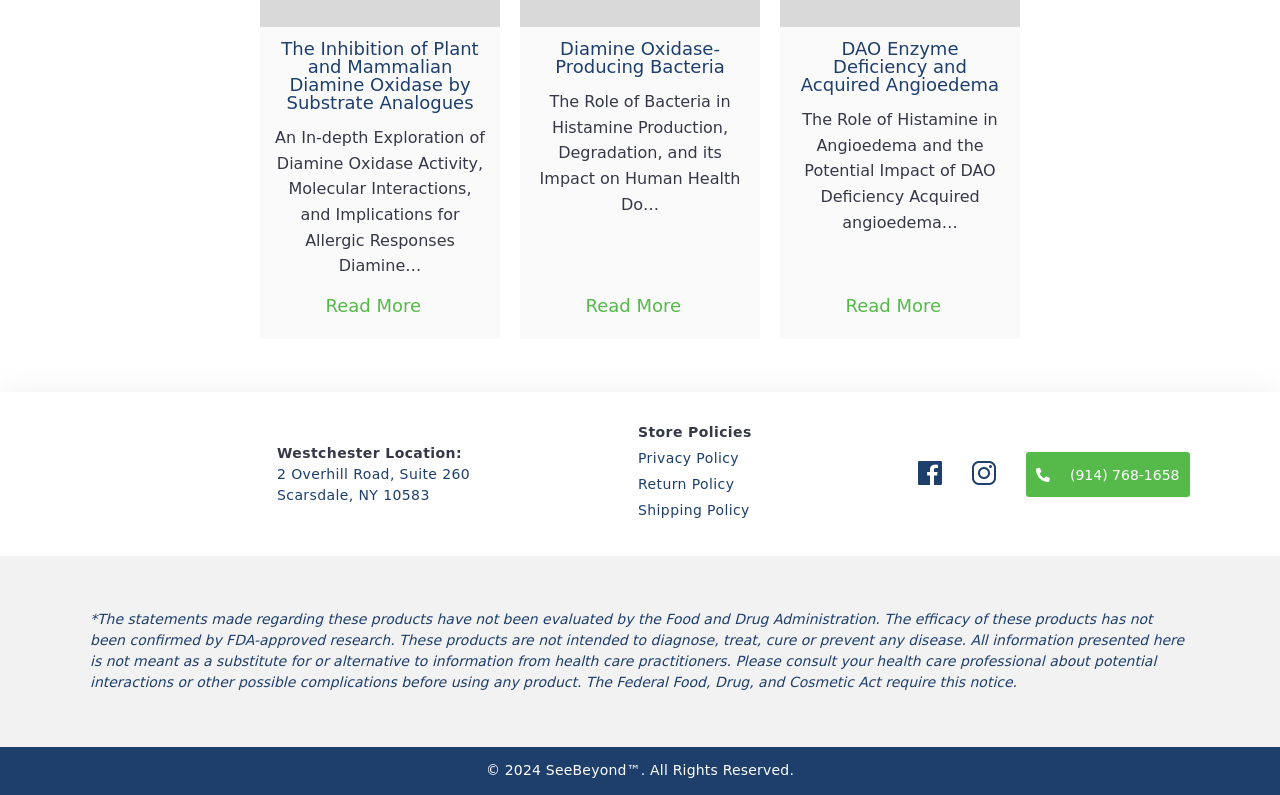What is the address of the Westchester location?
Please ensure your answer to the question is detailed and covers all necessary aspects.

The webpage provides a section with the heading 'Westchester Location:' and a link with the address '2 Overhill Road, Suite 260 Scarsdale, NY 10583', which is the address of the Westchester location.